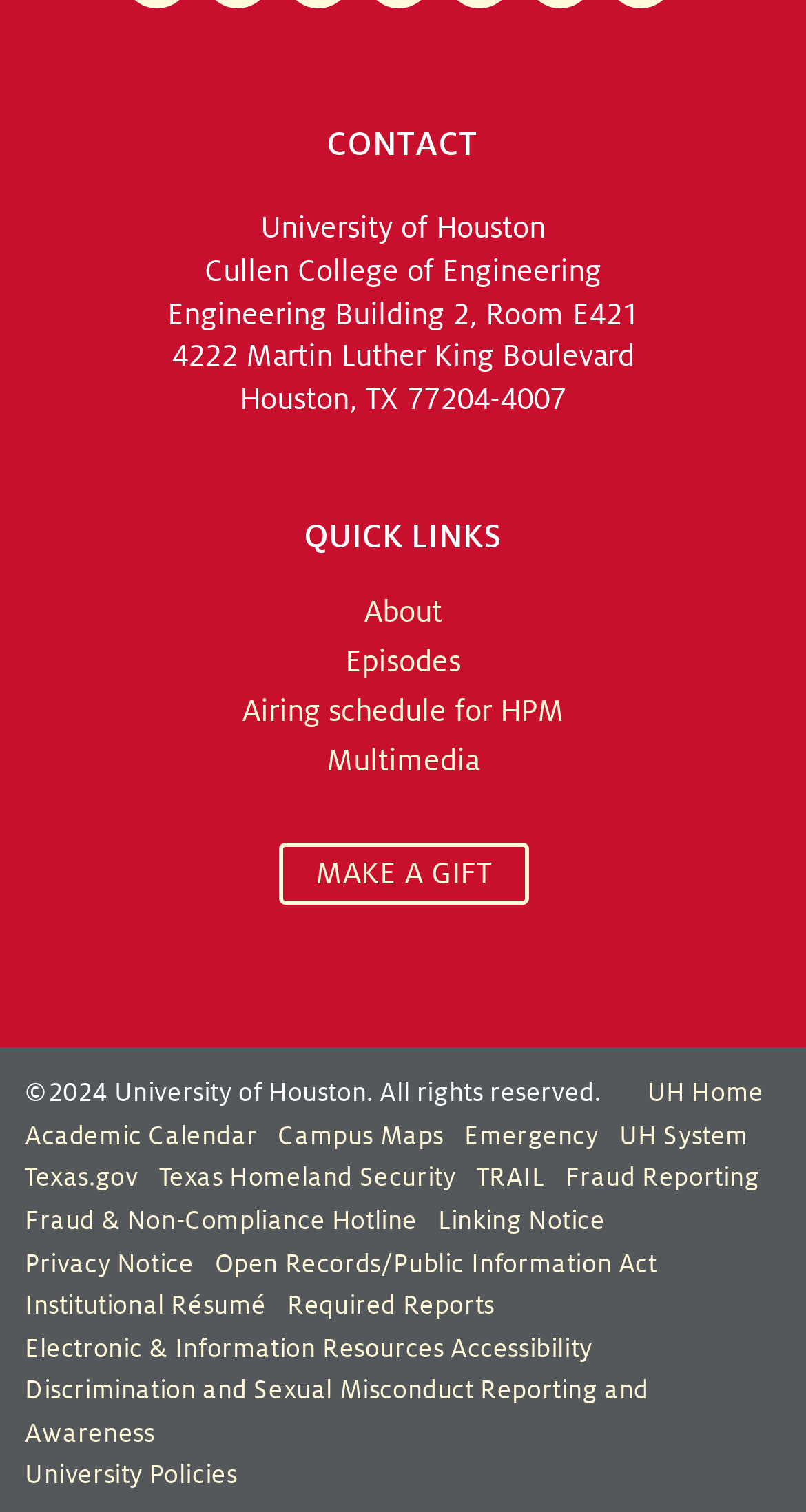How many quick links are available?
Carefully examine the image and provide a detailed answer to the question.

The answer can be found by counting the number of link elements under the 'QUICK LINKS' navigation element. There are 5 link elements: 'About', 'Episodes', 'Airing schedule for HPM', 'Multimedia', and 'QUICK LINKS' itself.